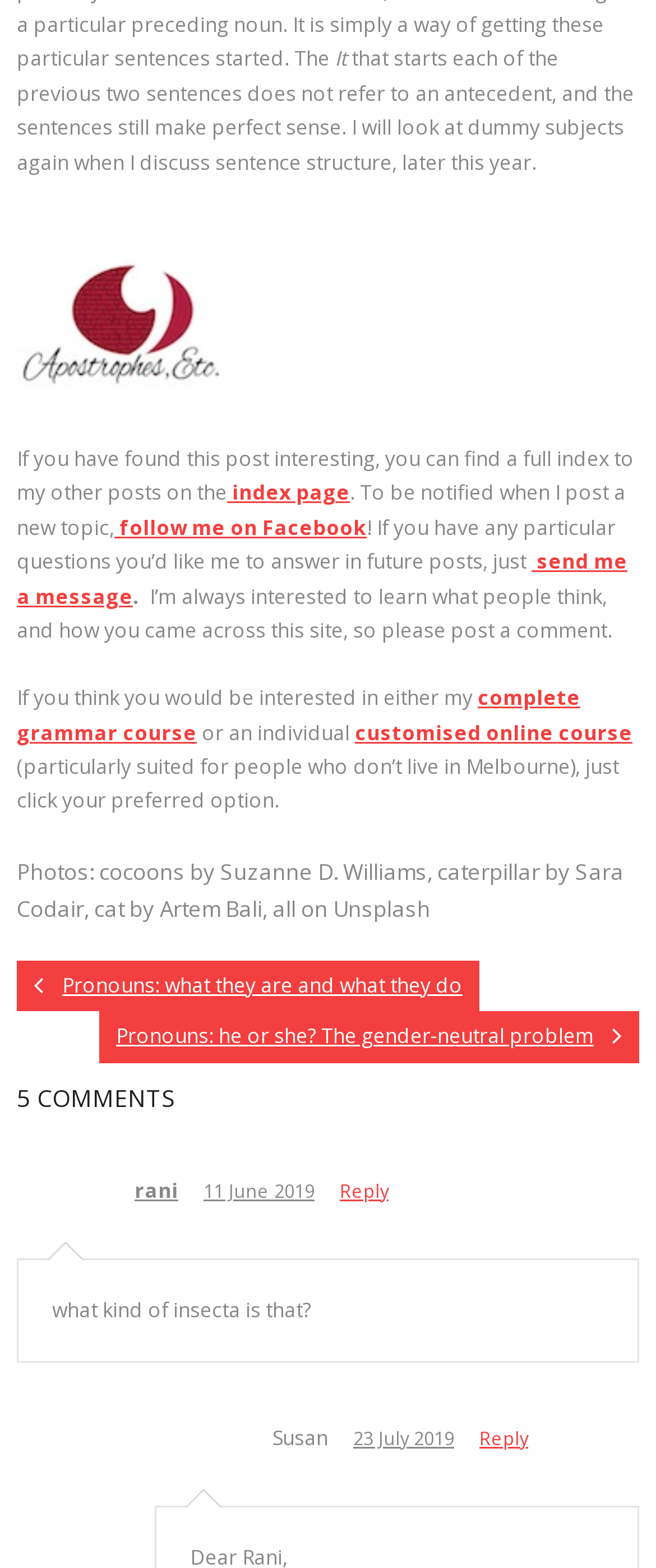Please provide a brief answer to the following inquiry using a single word or phrase:
What is the purpose of the links at the bottom of the page?

customised online course